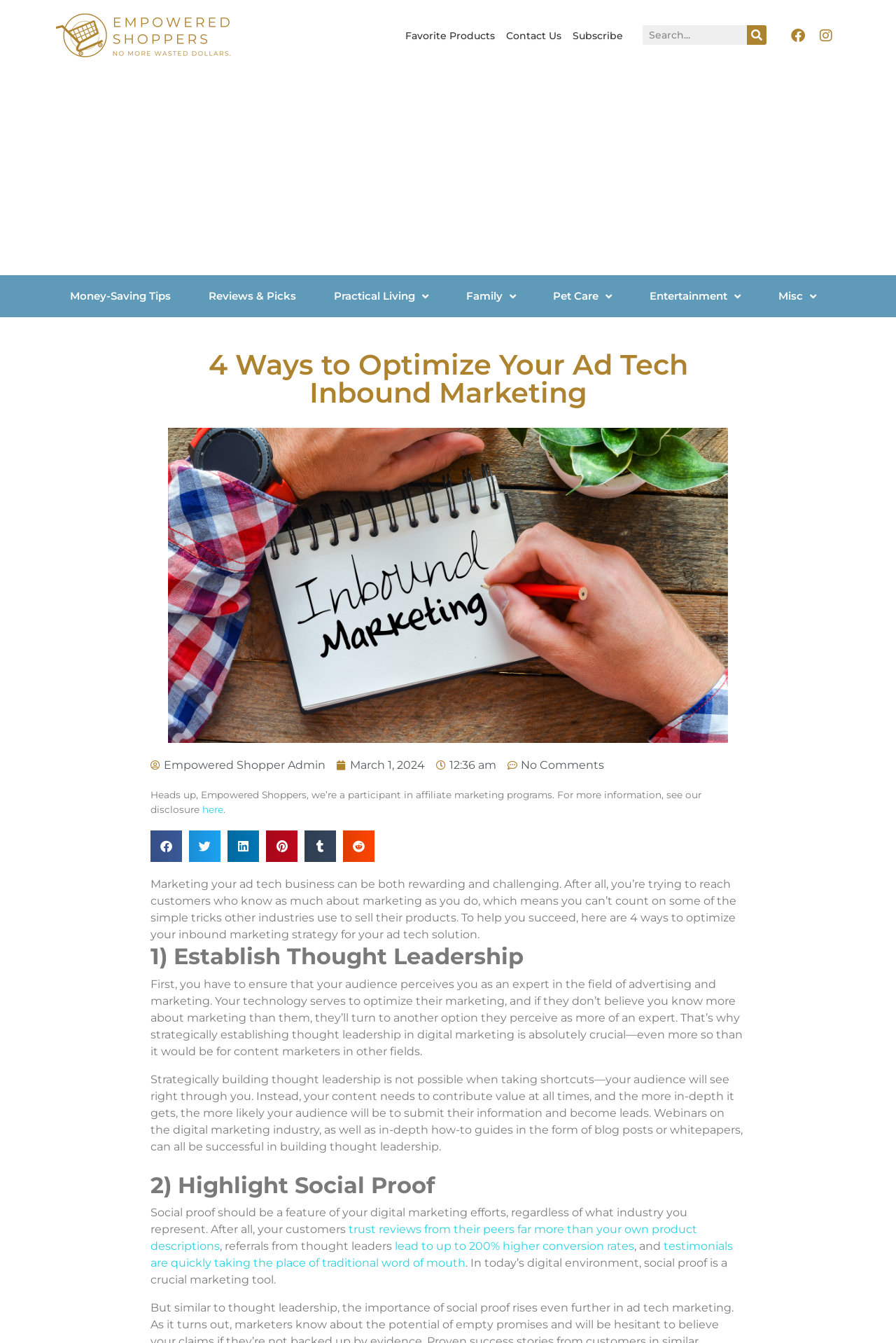Generate a comprehensive description of the contents of the webpage.

The webpage is about marketing strategies for ad tech businesses, with a focus on inbound marketing. At the top, there are several links to other pages, including "Favorite Products", "Contact Us", and "Subscribe". A search bar is also located at the top right corner. Below the search bar, there are social media links to Facebook and Instagram.

On the left side, there is a column with links to various categories, including "Money-Saving Tips", "Reviews & Picks", and "Practical Living", among others. Each of these links has a dropdown menu with additional options.

The main content of the page is an article titled "4 Ways to Optimize Your Ad Tech Inbound Marketing". The article is divided into four sections, each with a heading and a block of text. The first section is about establishing thought leadership, and it discusses the importance of building trust with potential customers by creating valuable content. The second section is about highlighting social proof, and it explains how customer reviews and testimonials can increase conversion rates.

Throughout the article, there are buttons to share the content on various social media platforms, including Facebook, Twitter, LinkedIn, and Pinterest. There is also a disclosure statement at the bottom of the page, which mentions that the website participates in affiliate marketing programs.

At the very bottom of the page, there is an advertisement iframe that takes up most of the width of the page.